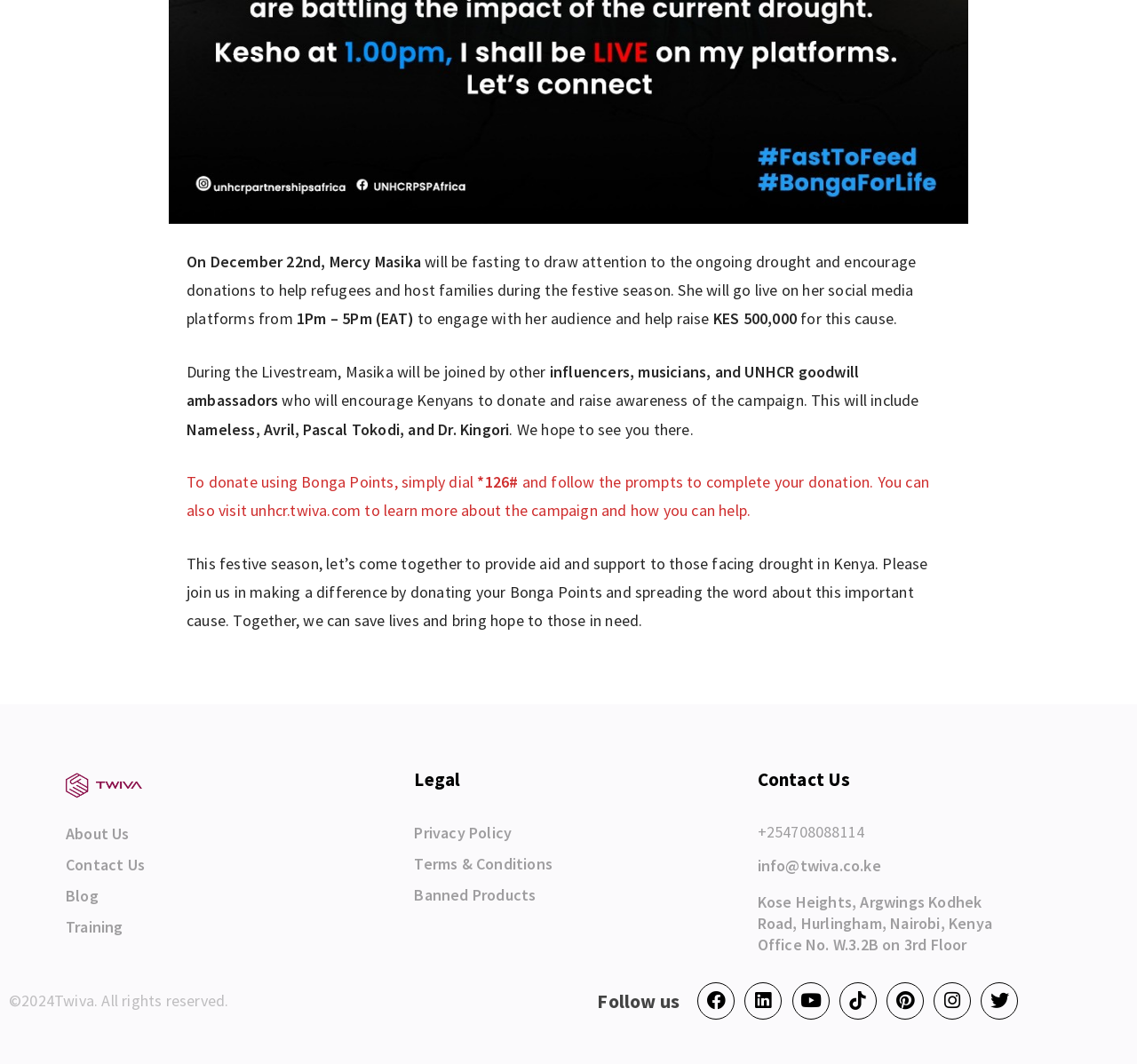What is the purpose of Mercy Masika's fasting?
Examine the image and provide an in-depth answer to the question.

Based on the text, Mercy Masika will be fasting to draw attention to the ongoing drought and encourage donations to help refugees and host families during the festive season.